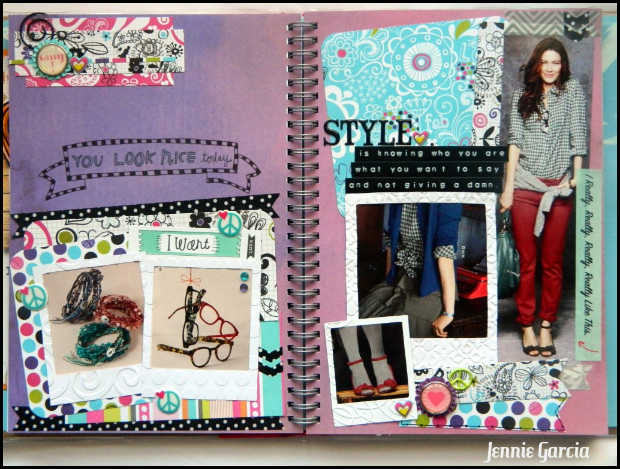Please reply with a single word or brief phrase to the question: 
What is the definition of 'STYLE' according to the image?

knowing who you are, what you want to say, and not giving a damn